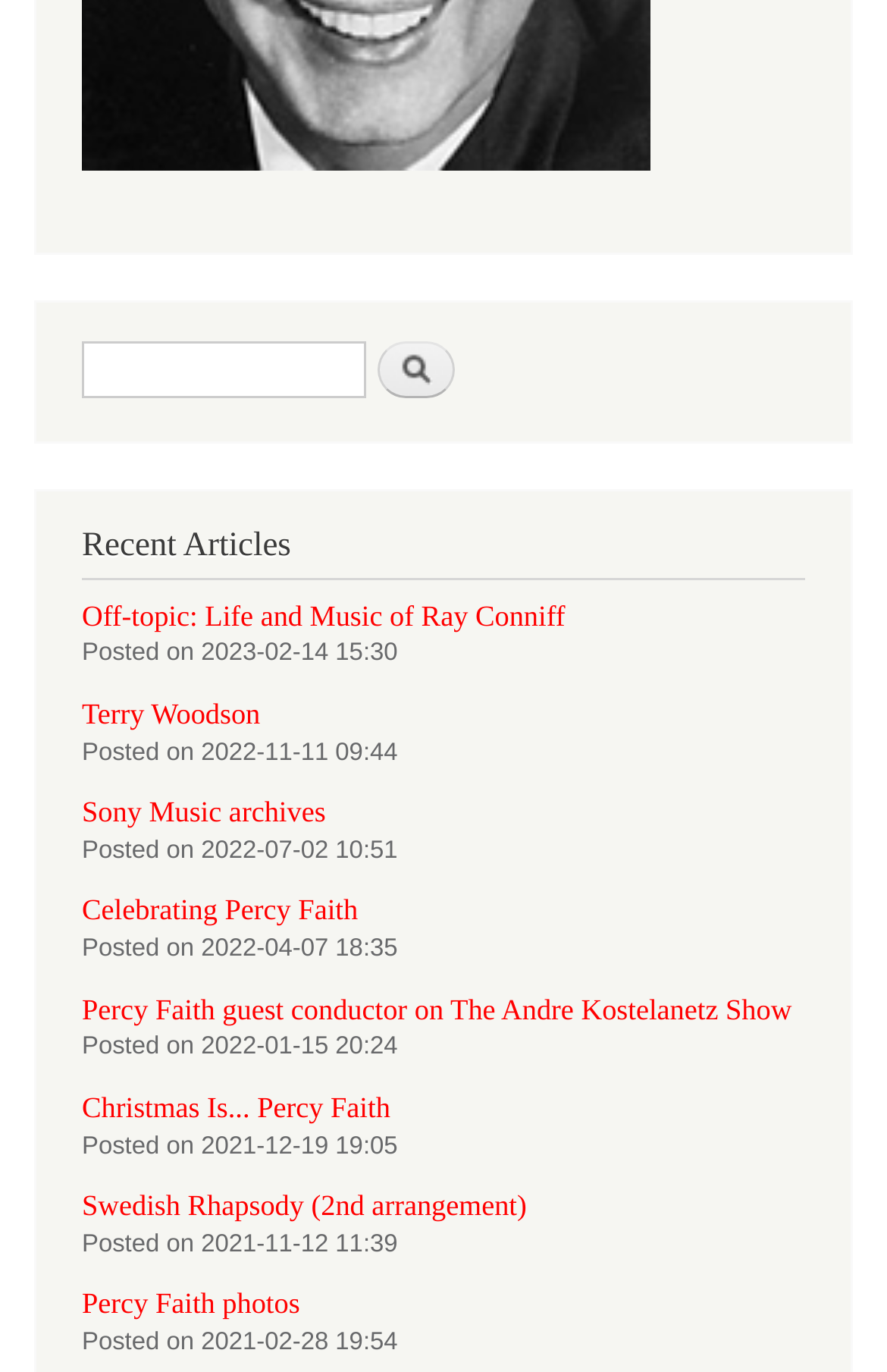What is the author of the article 'Sony Music archives'?
Please use the image to provide a one-word or short phrase answer.

Terry Woodson